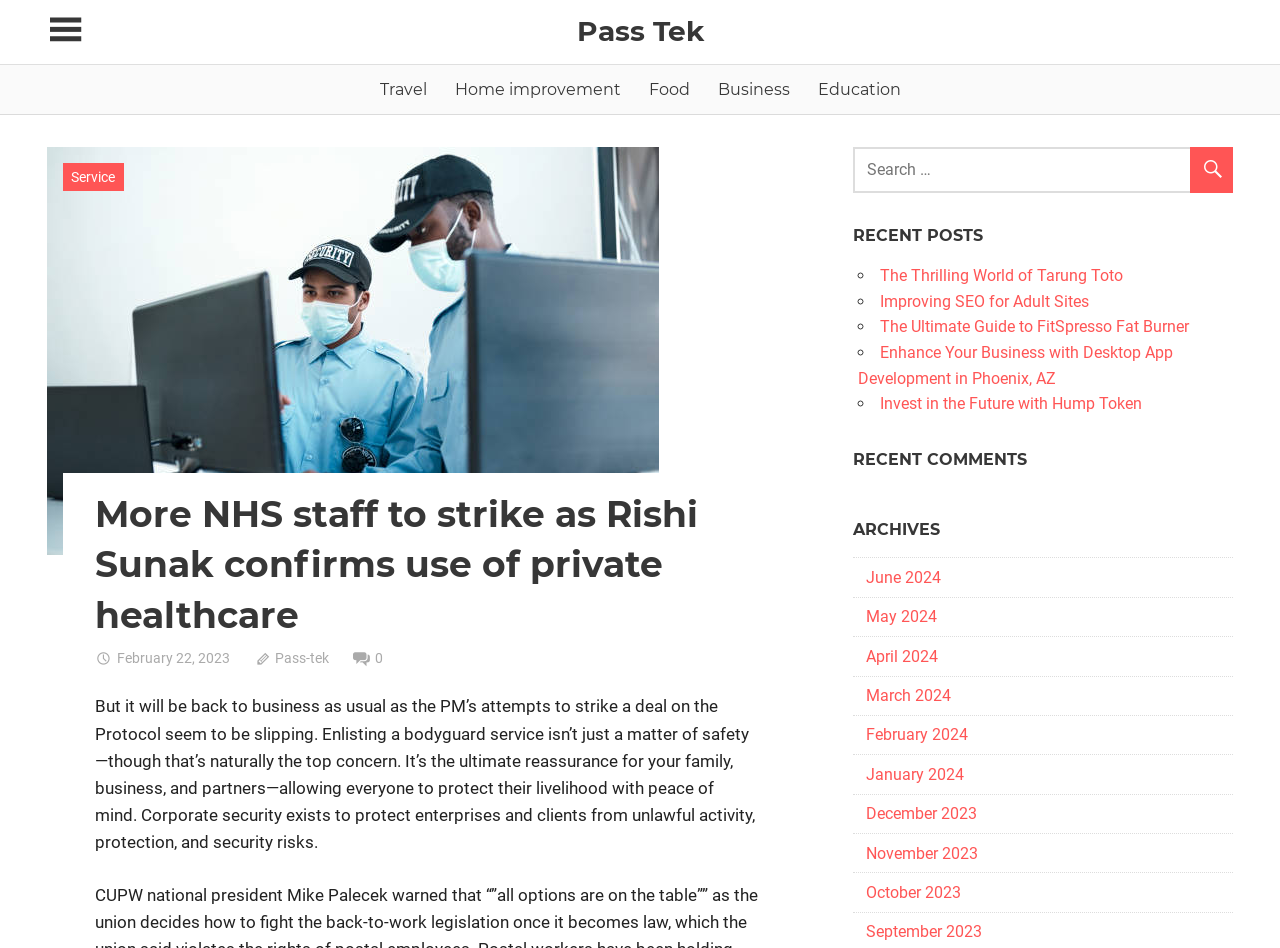Determine the bounding box for the described HTML element: "Biliographic Information (Metadata)". Ensure the coordinates are four float numbers between 0 and 1 in the format [left, top, right, bottom].

None